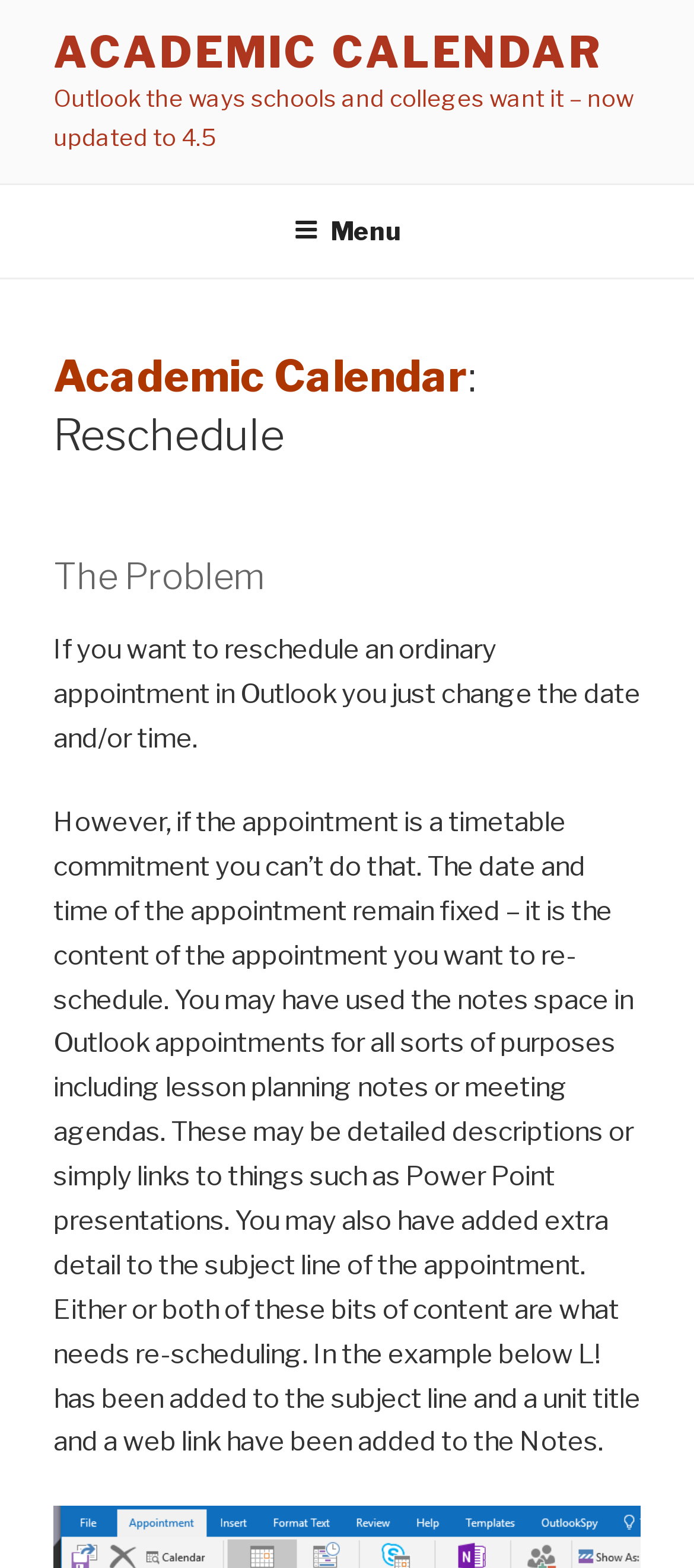Find the bounding box of the web element that fits this description: "Academic Calendar".

[0.077, 0.017, 0.868, 0.05]